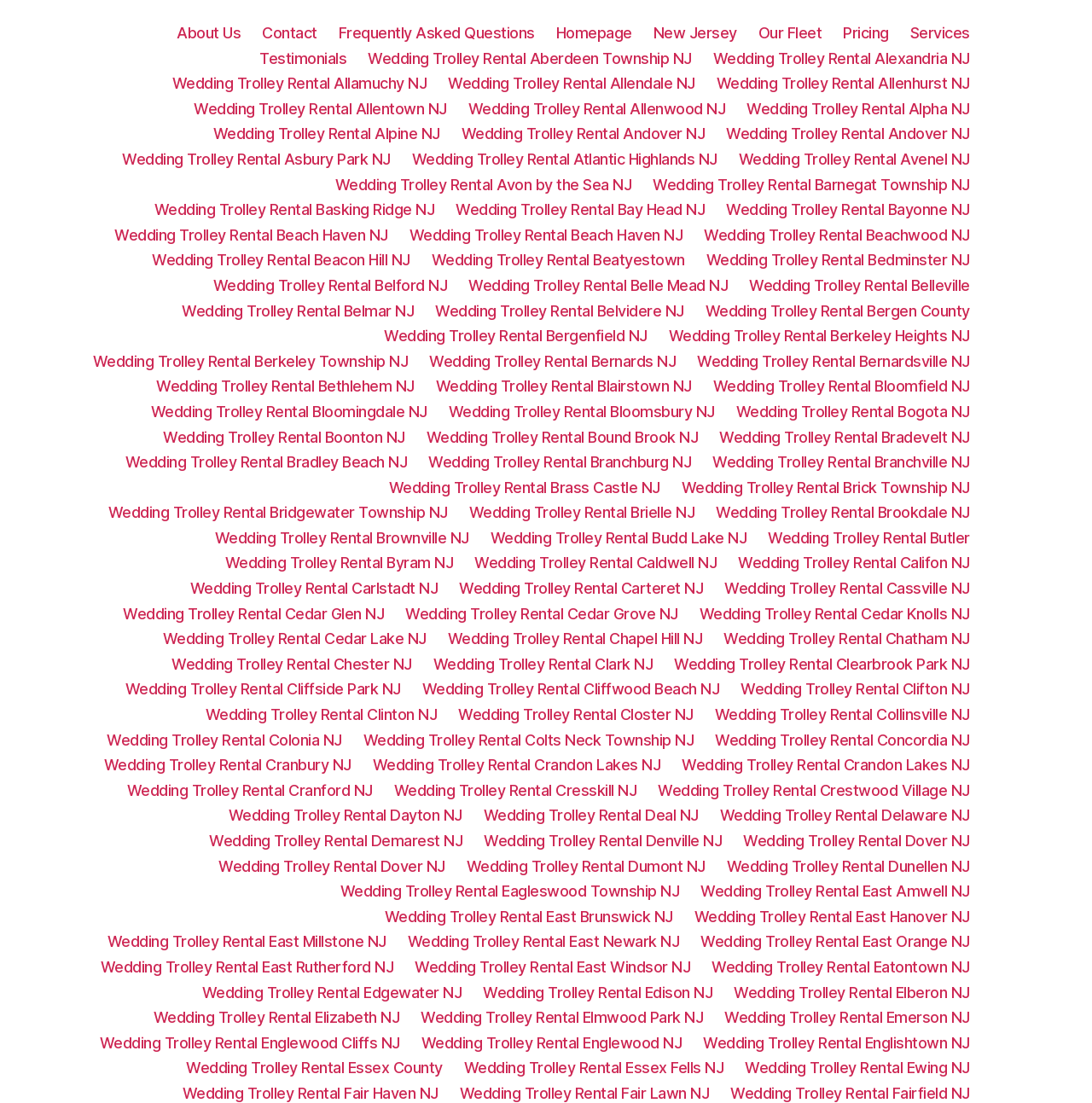Determine the coordinates of the bounding box for the clickable area needed to execute this instruction: "Click on About Us".

[0.162, 0.022, 0.221, 0.038]